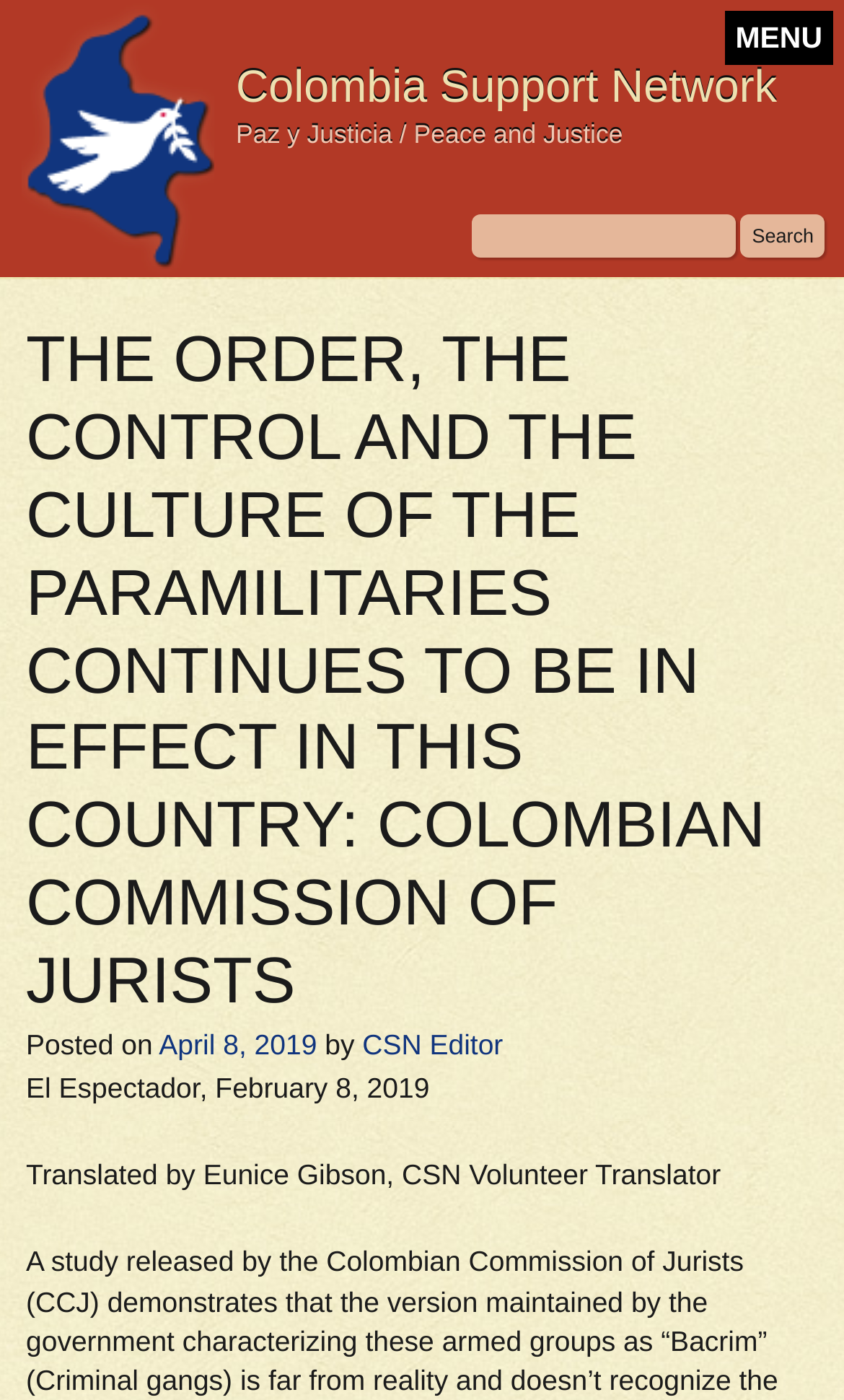Locate and generate the text content of the webpage's heading.

Colombia Support Network